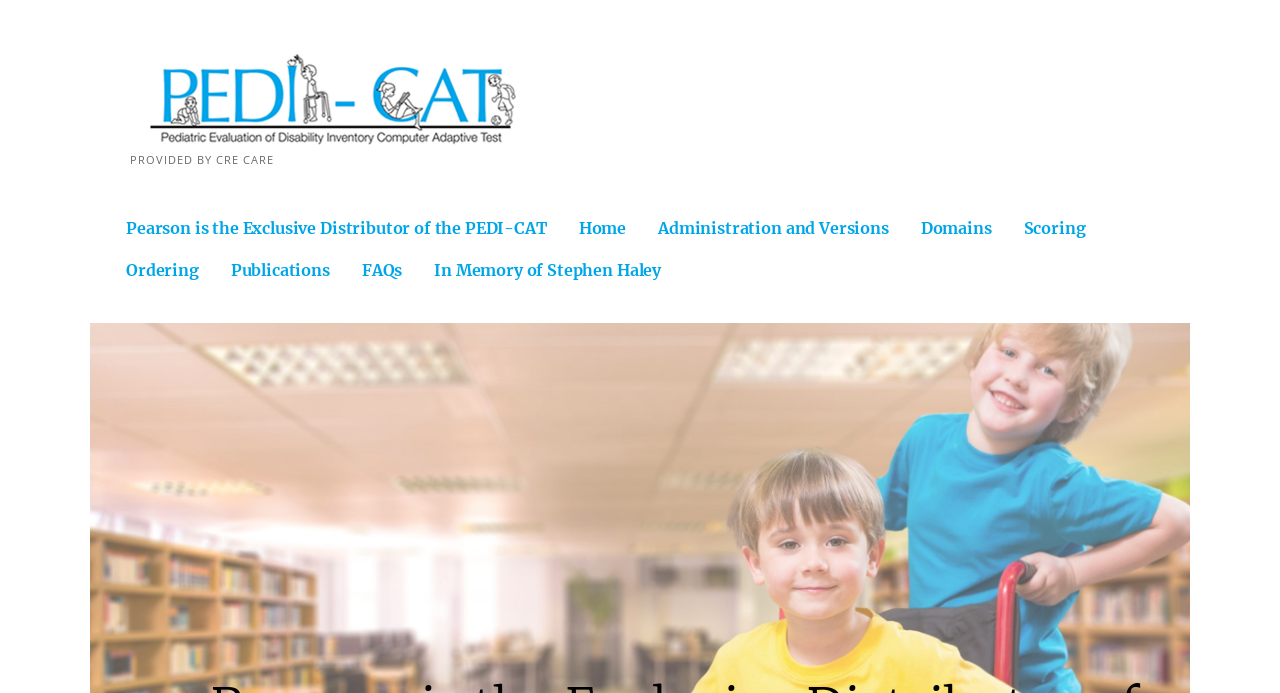Given the webpage screenshot, identify the bounding box of the UI element that matches this description: "Domains".

[0.719, 0.3, 0.775, 0.36]